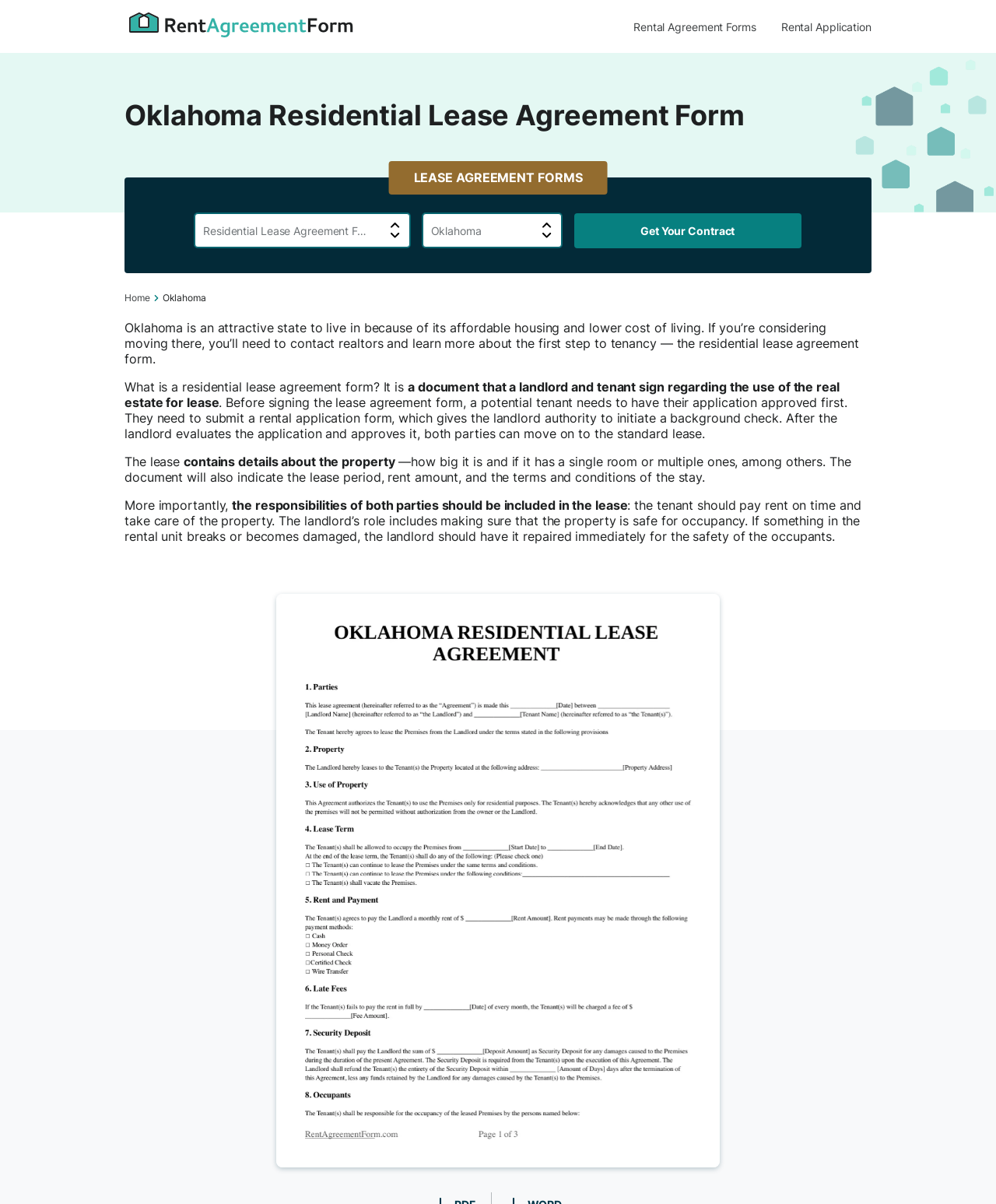Answer this question using a single word or a brief phrase:
What is the landlord's role in the lease agreement?

Ensure property safety